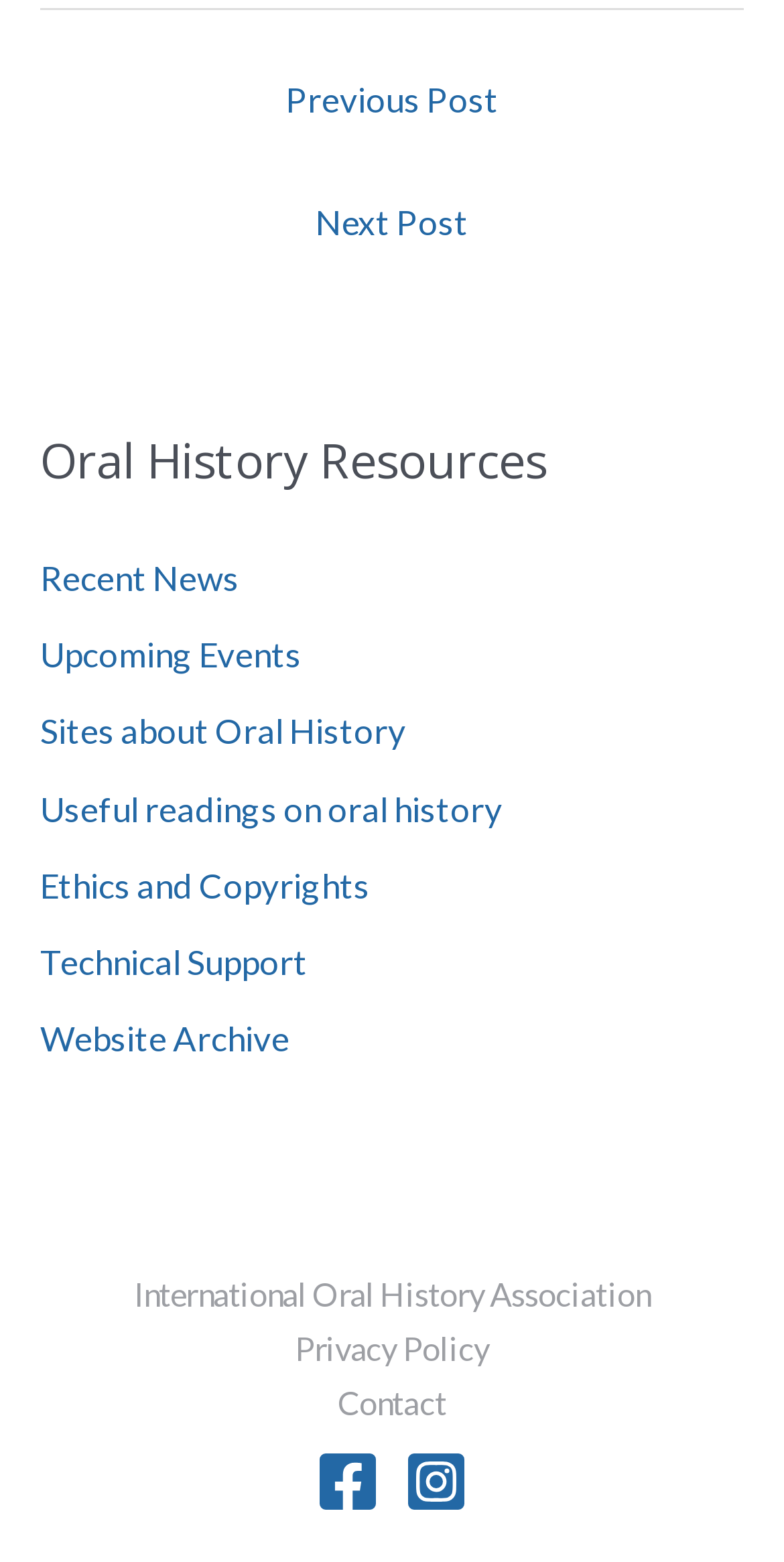Please provide a short answer using a single word or phrase for the question:
How many navigation sections are there?

3